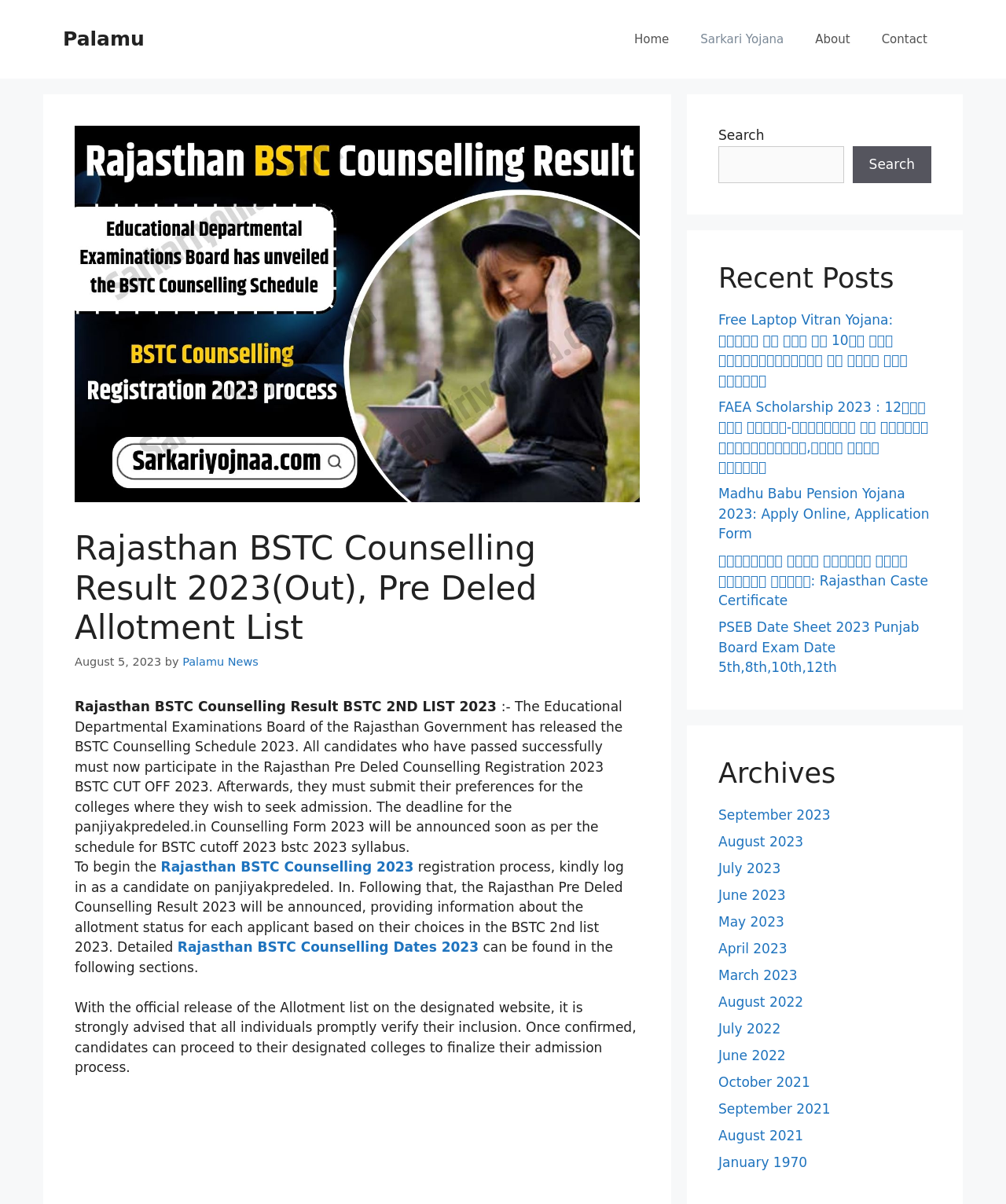Locate the bounding box coordinates of the element that should be clicked to fulfill the instruction: "View the 'Rajasthan BSTC Counselling Result BSTC 2ND LIST 2023' article".

[0.074, 0.581, 0.494, 0.594]